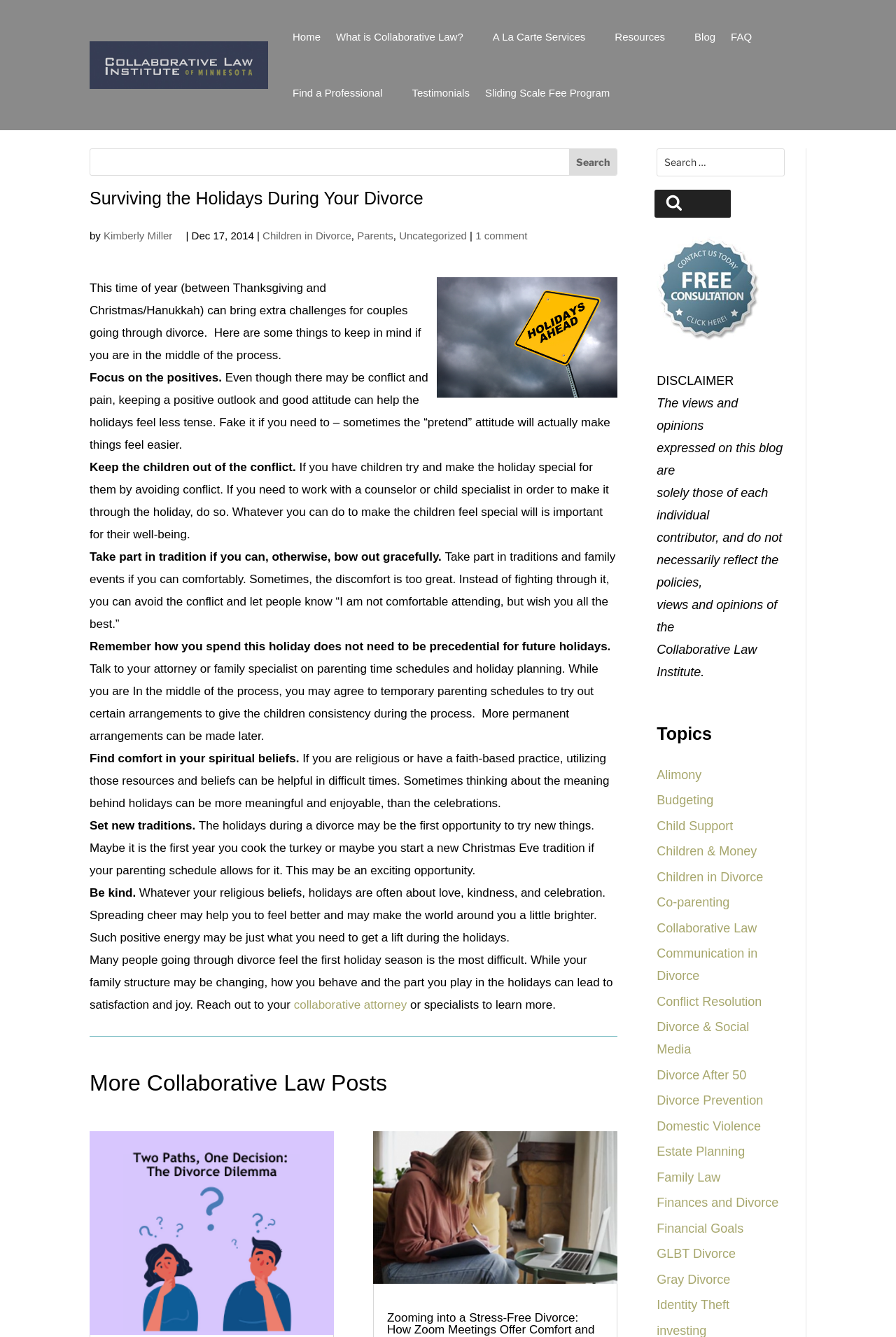Find and generate the main title of the webpage.

Surviving the Holidays During Your Divorce